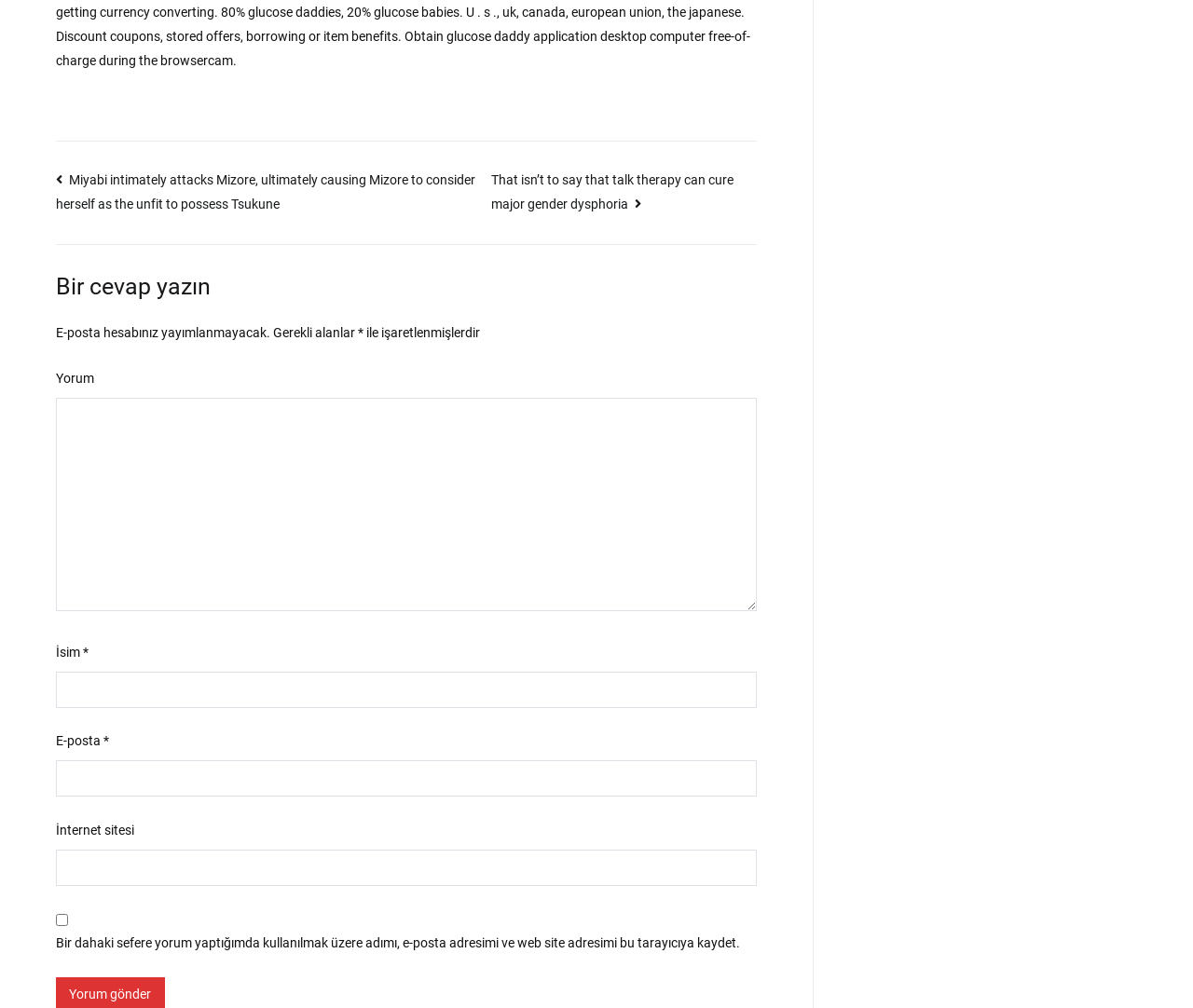Answer the question using only one word or a concise phrase: What is the label of the third textbox from the top?

E-posta